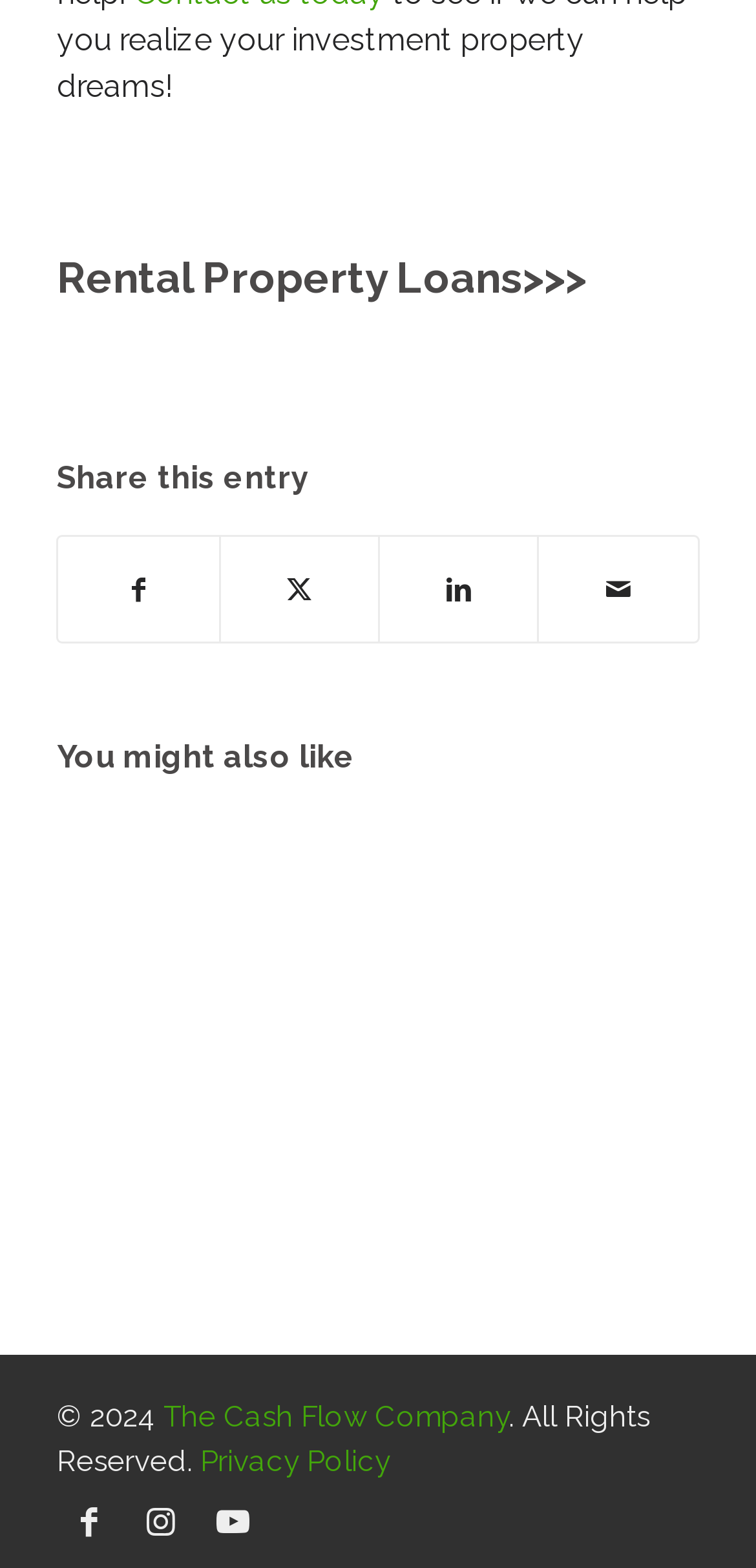Can you specify the bounding box coordinates for the region that should be clicked to fulfill this instruction: "Check Privacy Policy".

[0.265, 0.92, 0.516, 0.943]